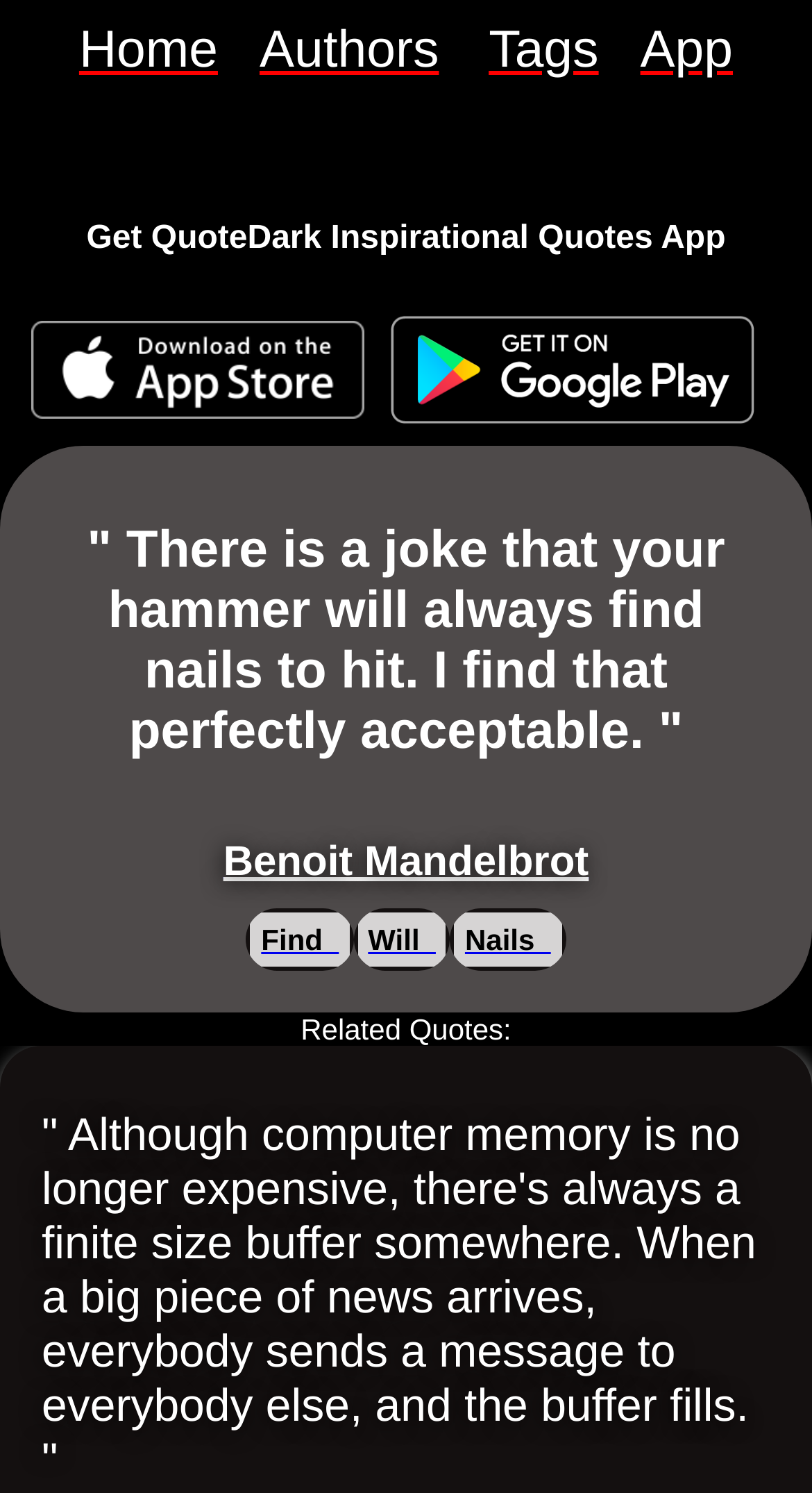What is the name of the app mentioned on the webpage?
Please provide a single word or phrase as your answer based on the screenshot.

QuoteDark Inspirational Quotes